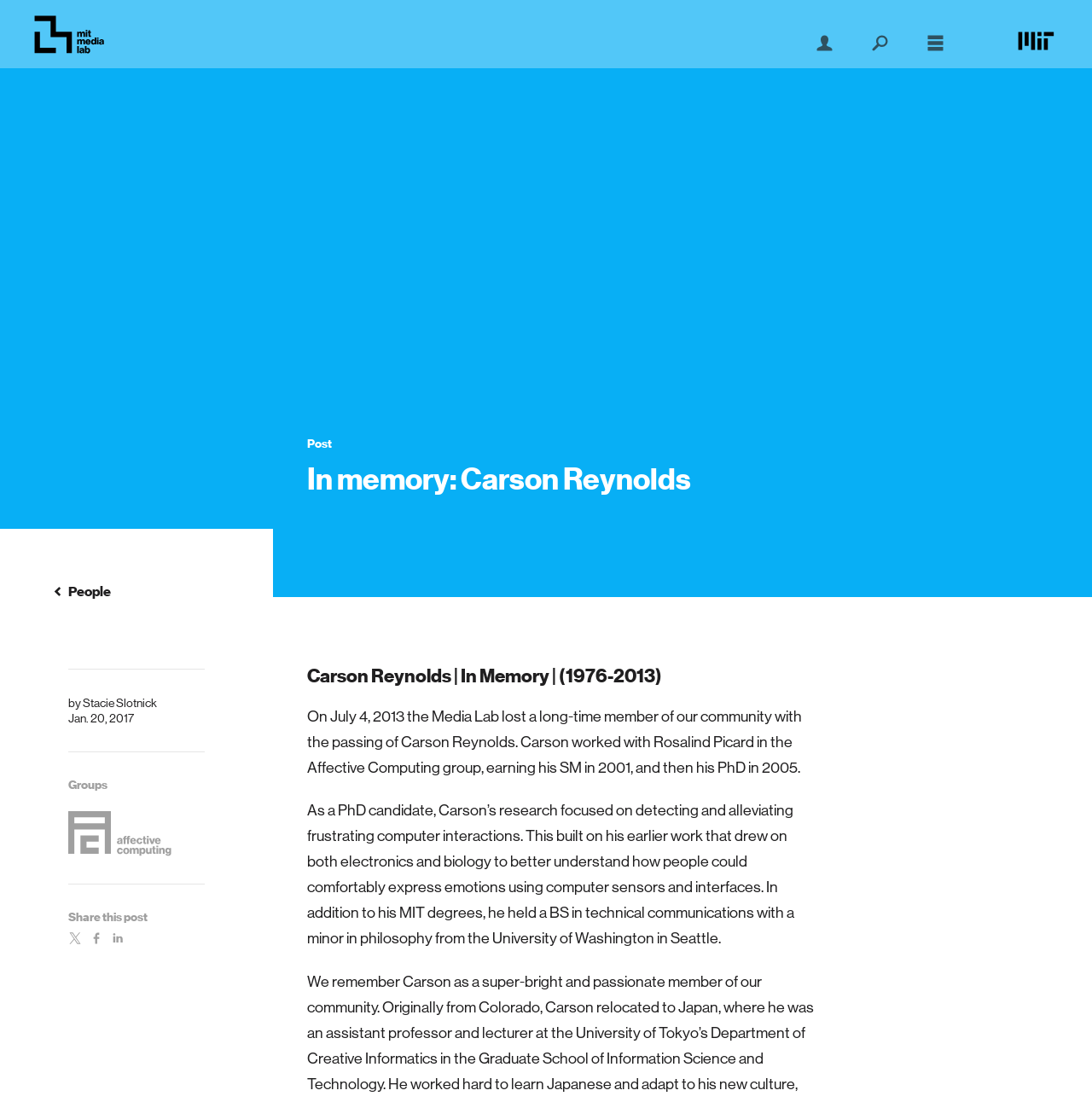Using the information from the screenshot, answer the following question thoroughly:
When did Carson Reynolds pass away?

The webpage states that 'On July 4, 2013 the Media Lab lost a long-time member of our community with the passing of Carson Reynolds', which indicates that he passed away on July 4, 2013.